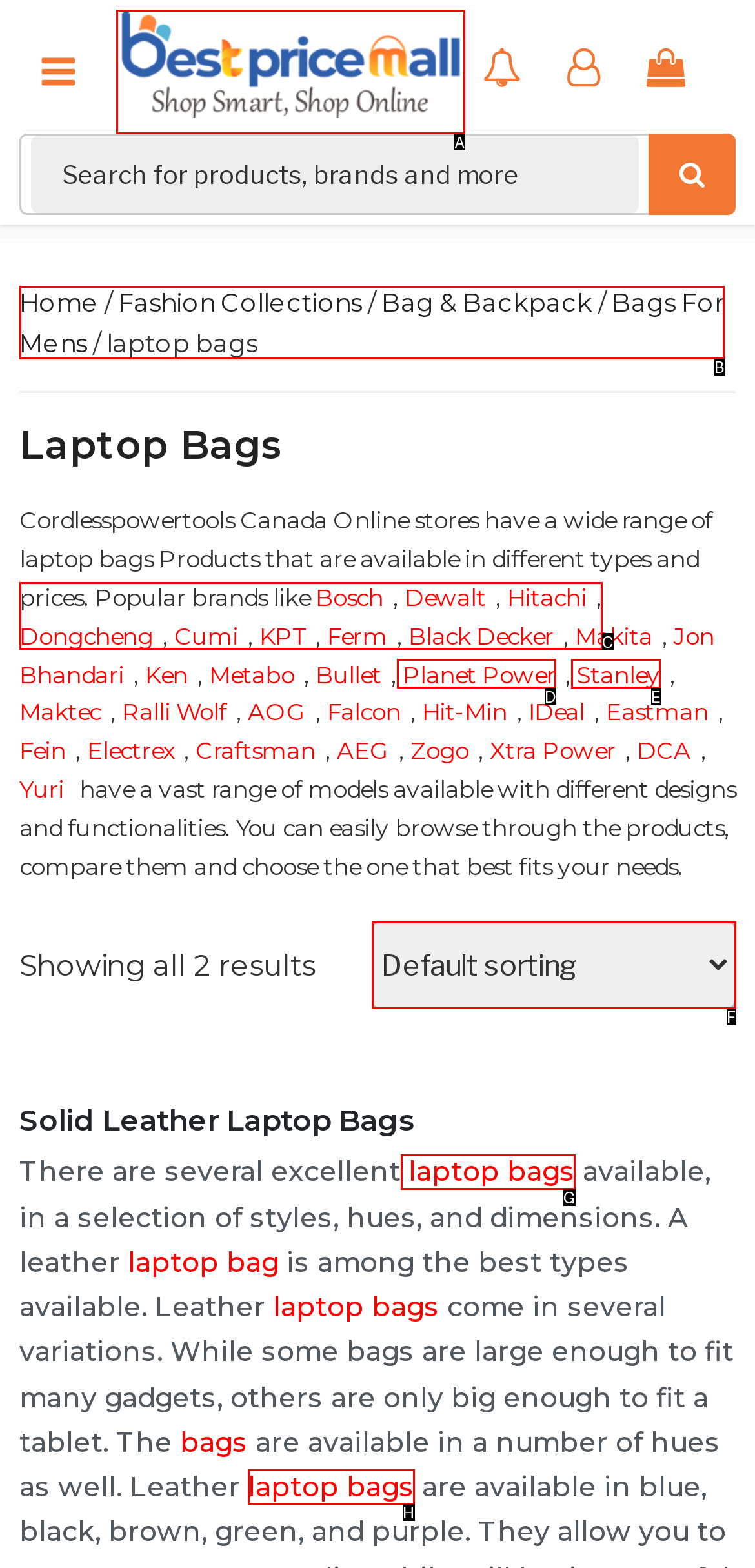From the options presented, which lettered element matches this description: Bags for Mens
Reply solely with the letter of the matching option.

B